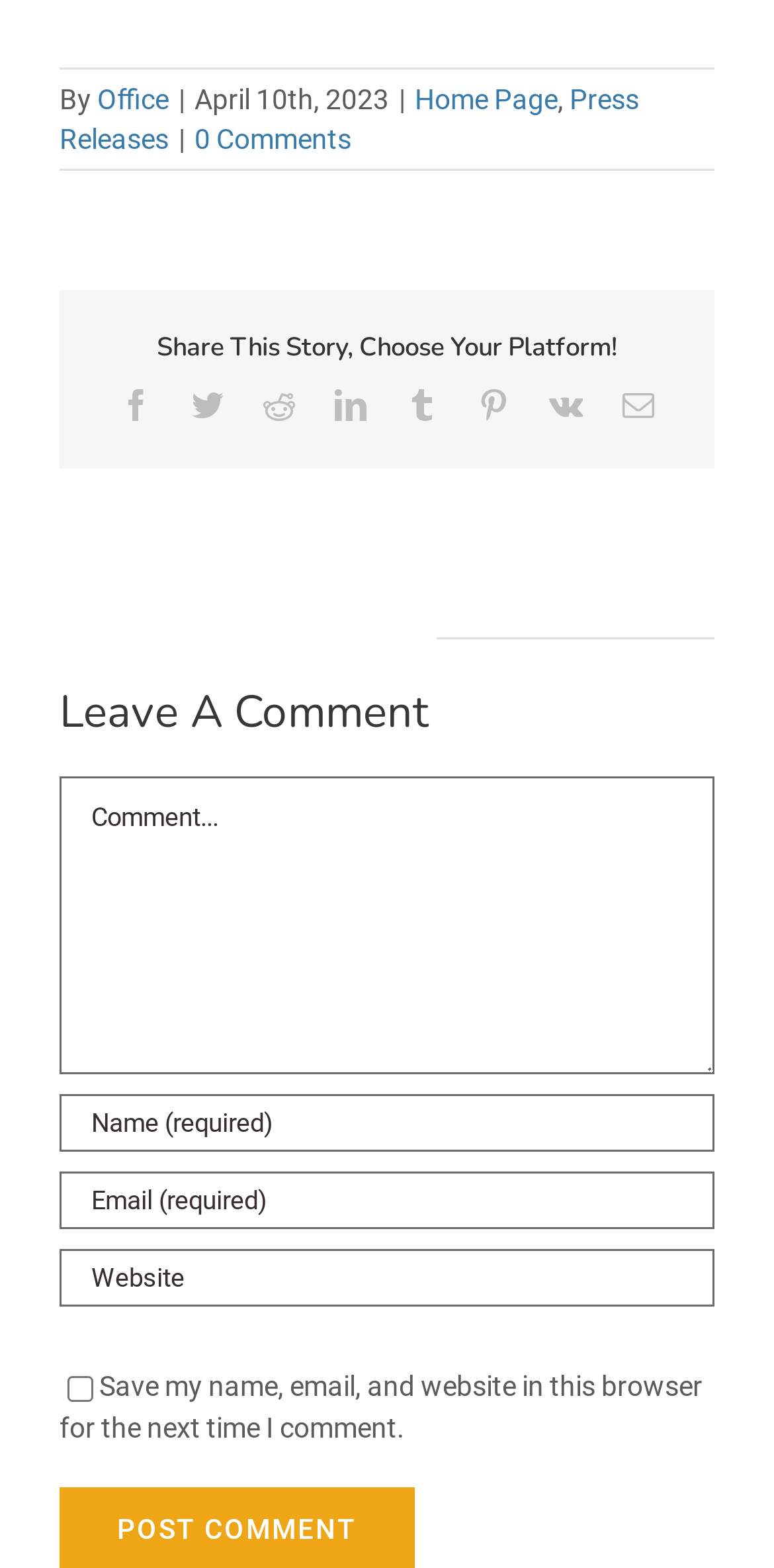Identify the bounding box coordinates of the specific part of the webpage to click to complete this instruction: "go to home page".

None